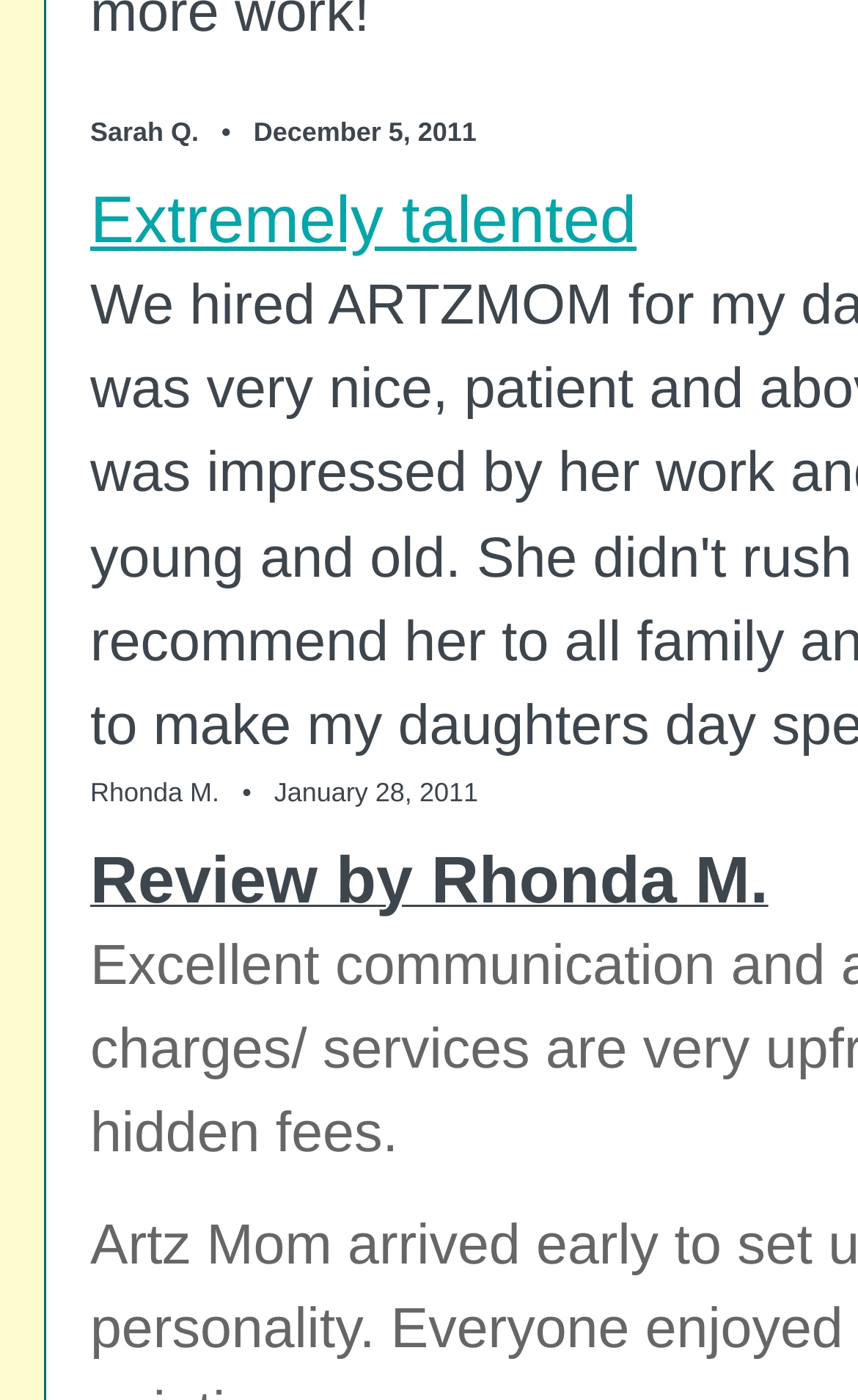Using the element description Extremely talented, predict the bounding box coordinates for the UI element. Provide the coordinates in (top-left x, top-left y, bottom-right x, bottom-right y) format with values ranging from 0 to 1.

[0.105, 0.134, 0.742, 0.186]